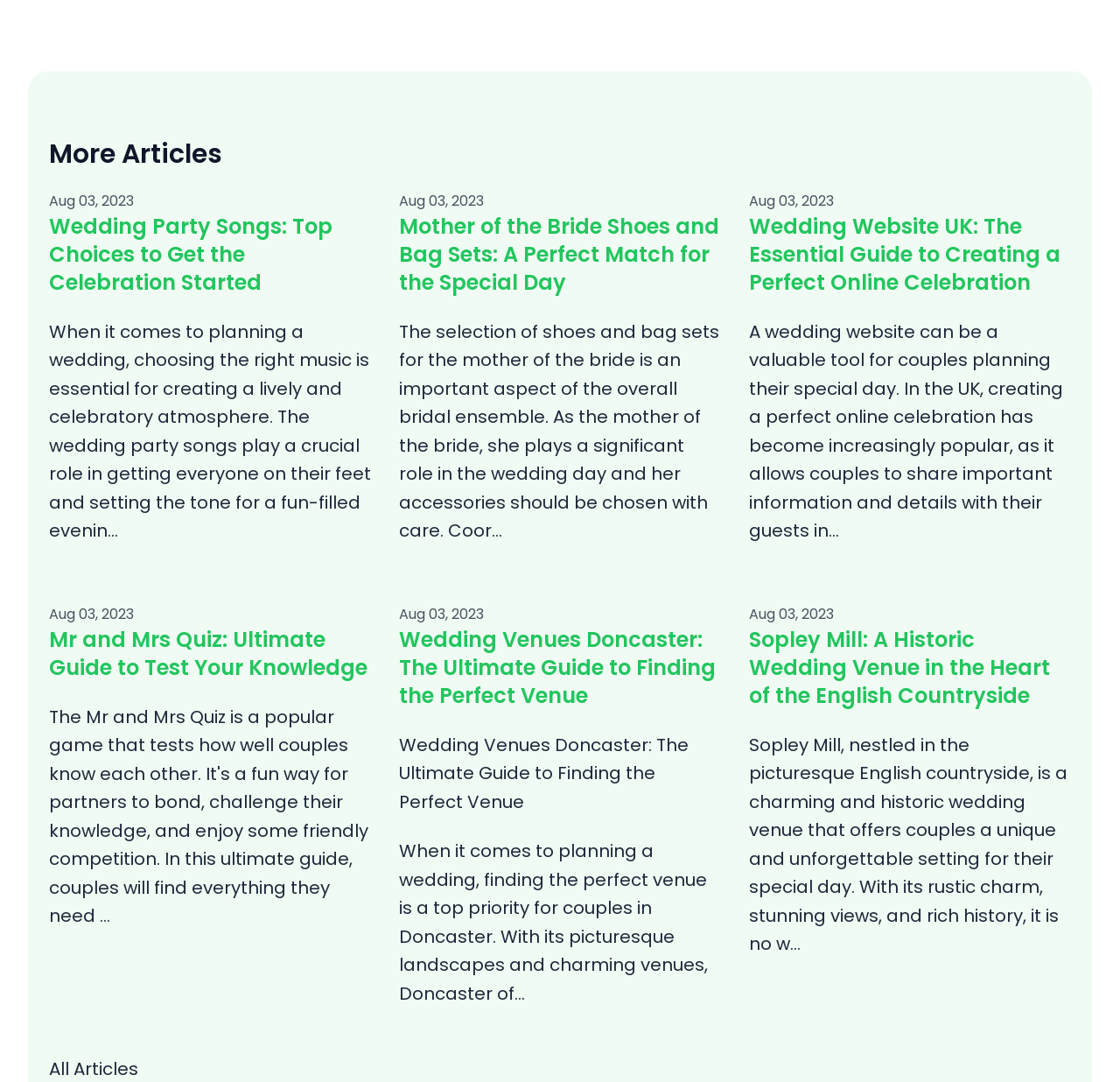Using the information from the screenshot, answer the following question thoroughly:
What is the date of the last article?

I looked at the time elements and their corresponding StaticText elements to find the date of the last article. The last article has a date of 'Aug 03, 2023'.